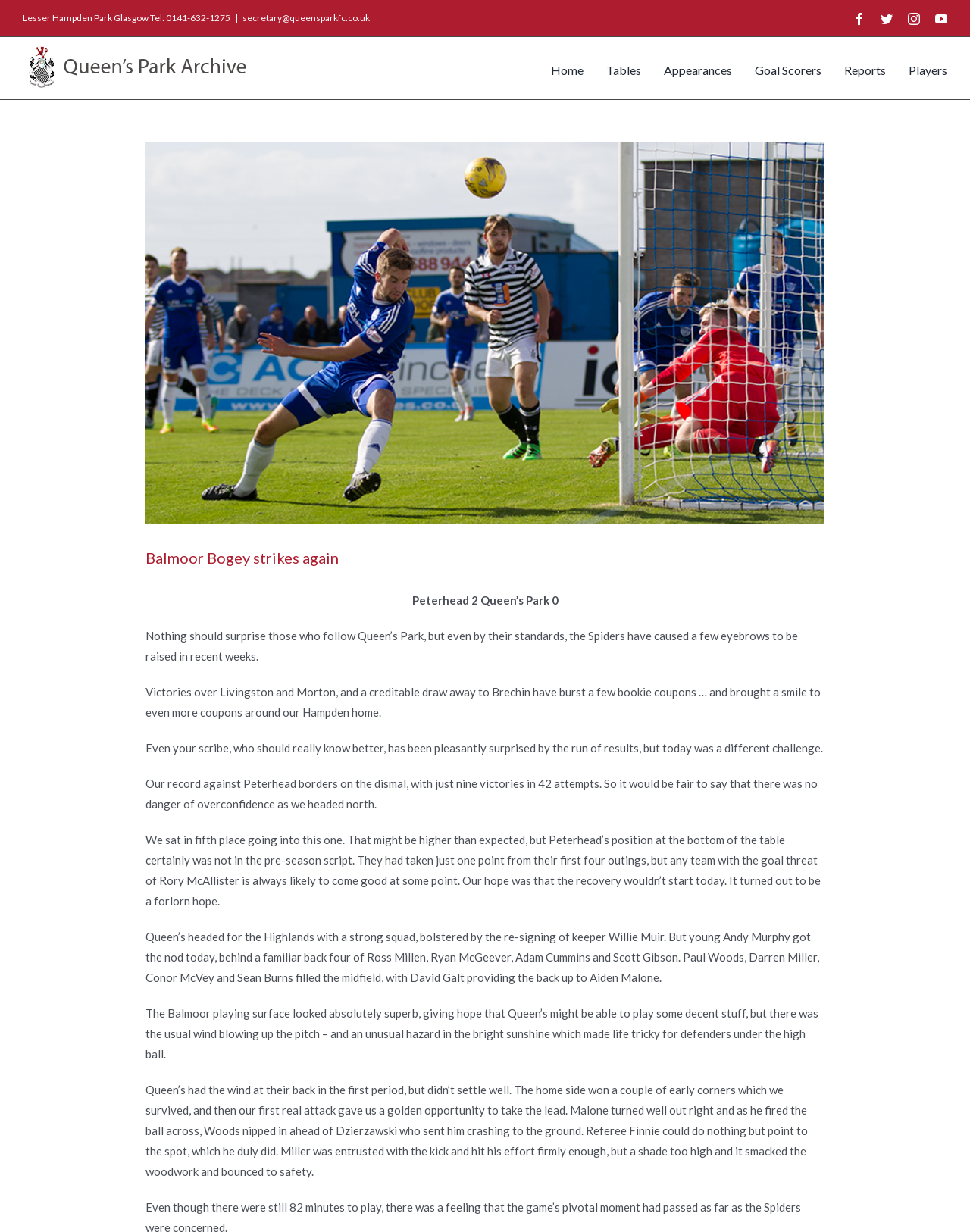What is the score of the match?
Please ensure your answer to the question is detailed and covers all necessary aspects.

The score of the match can be found in the text 'Peterhead 2 Queen’s Park 0' on the webpage, which is a report of the match.